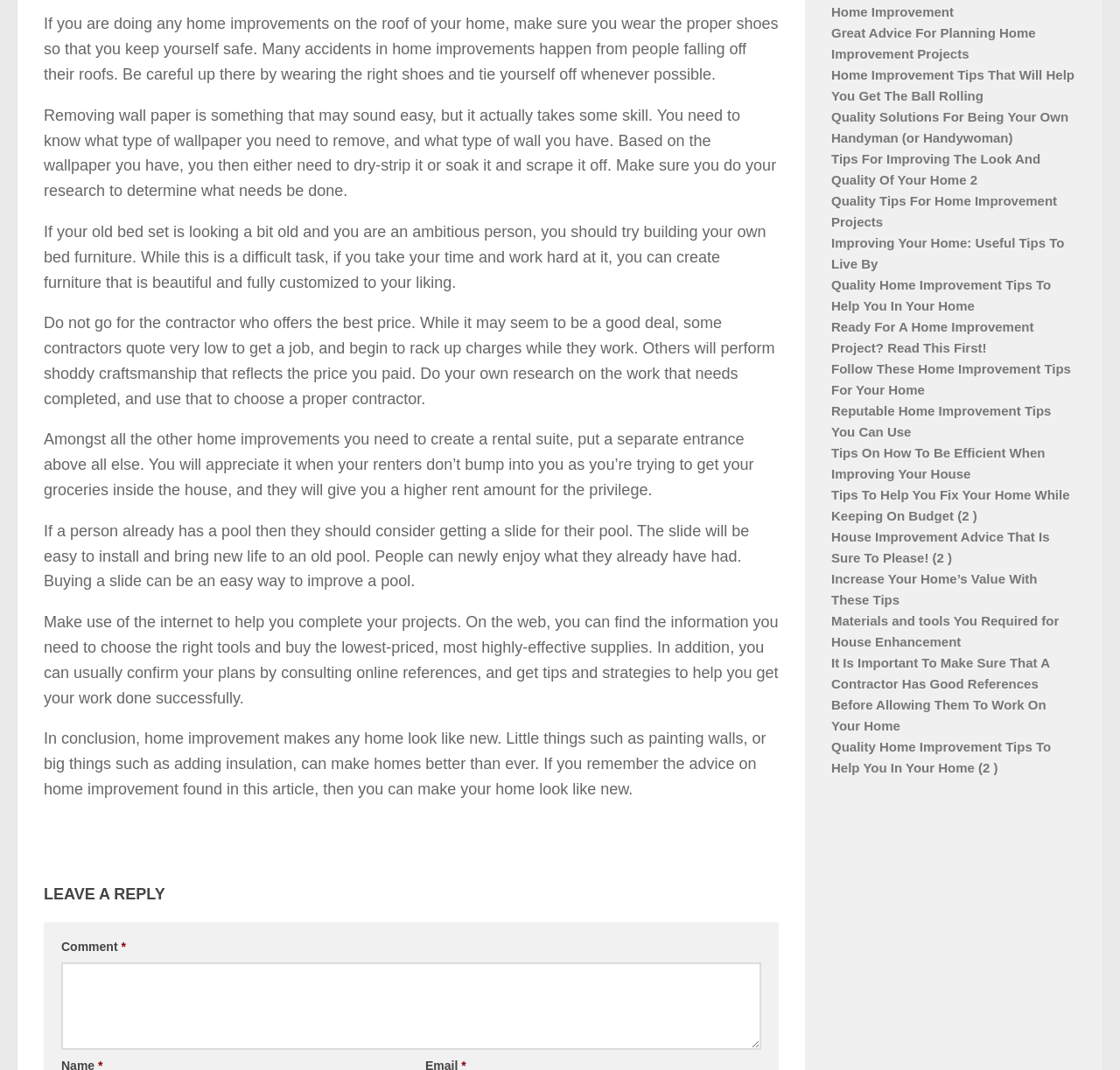Provide the bounding box coordinates for the UI element described in this sentence: "parent_node: Comment * name="comment"". The coordinates should be four float values between 0 and 1, i.e., [left, top, right, bottom].

[0.055, 0.899, 0.68, 0.981]